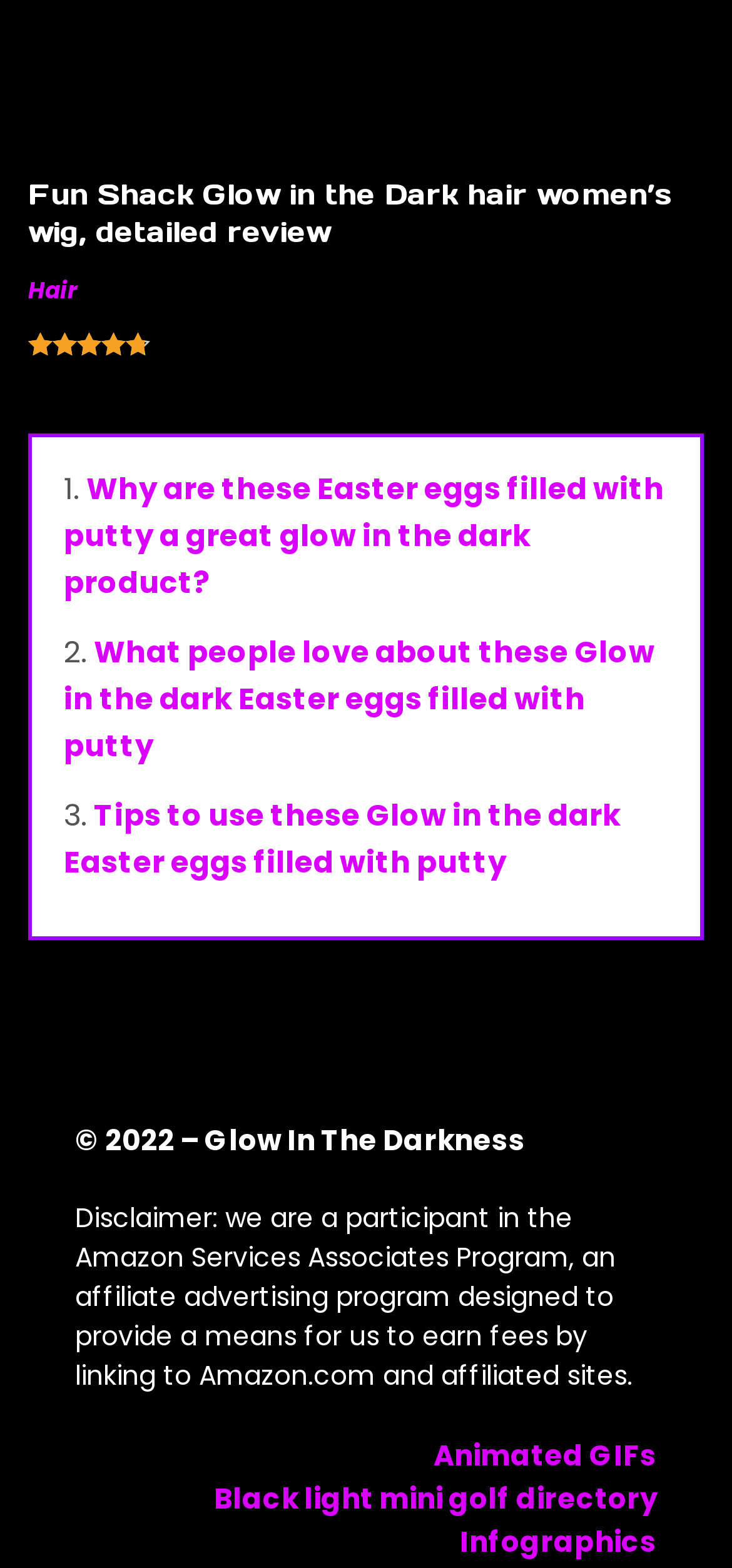Please pinpoint the bounding box coordinates for the region I should click to adhere to this instruction: "Click on the link to read the detailed review of Fun Shack Glow in the Dark hair women’s wig".

[0.038, 0.113, 0.921, 0.16]